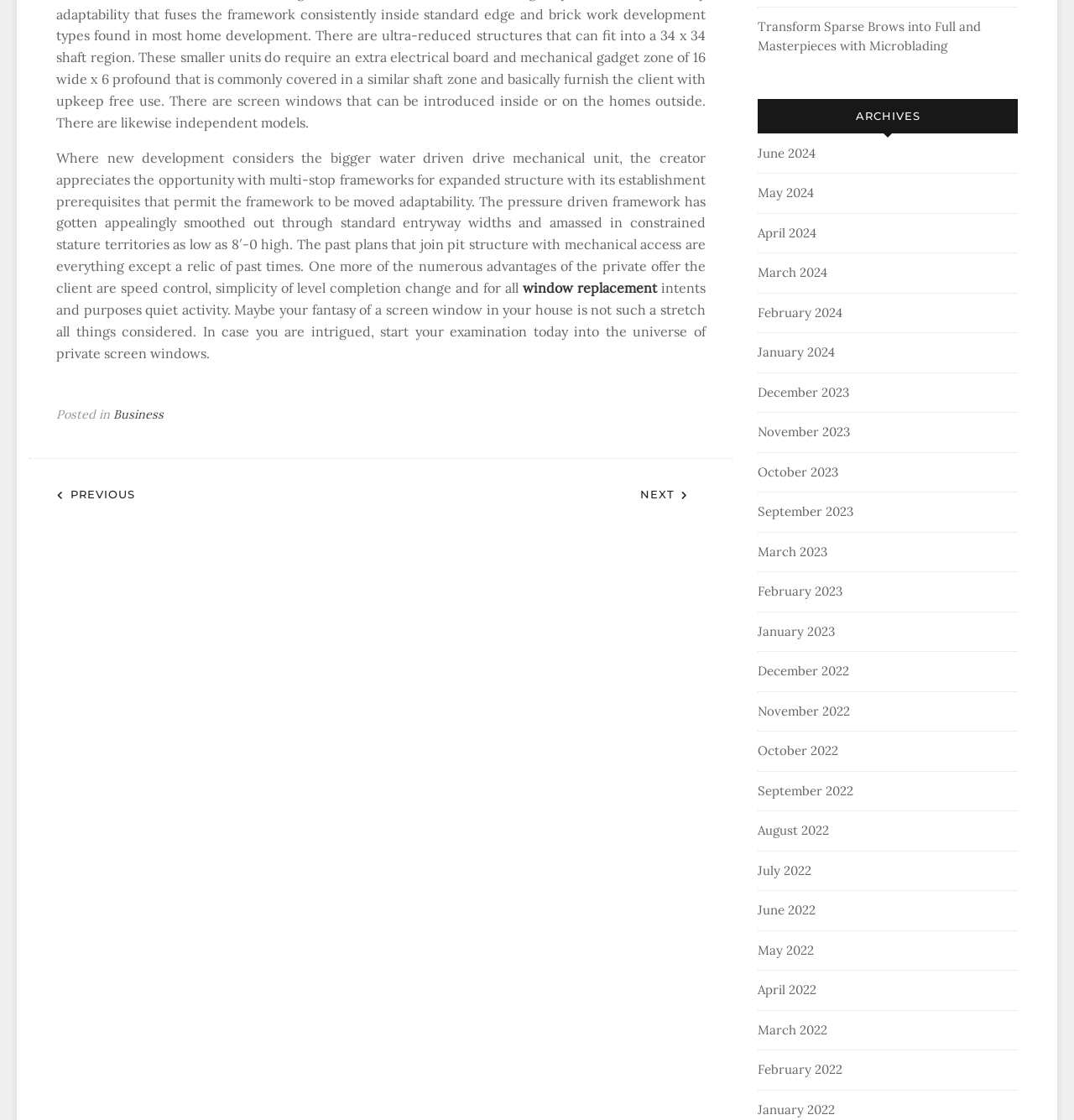Locate the bounding box of the UI element based on this description: "July 2022". Provide four float numbers between 0 and 1 as [left, top, right, bottom].

[0.705, 0.77, 0.755, 0.784]